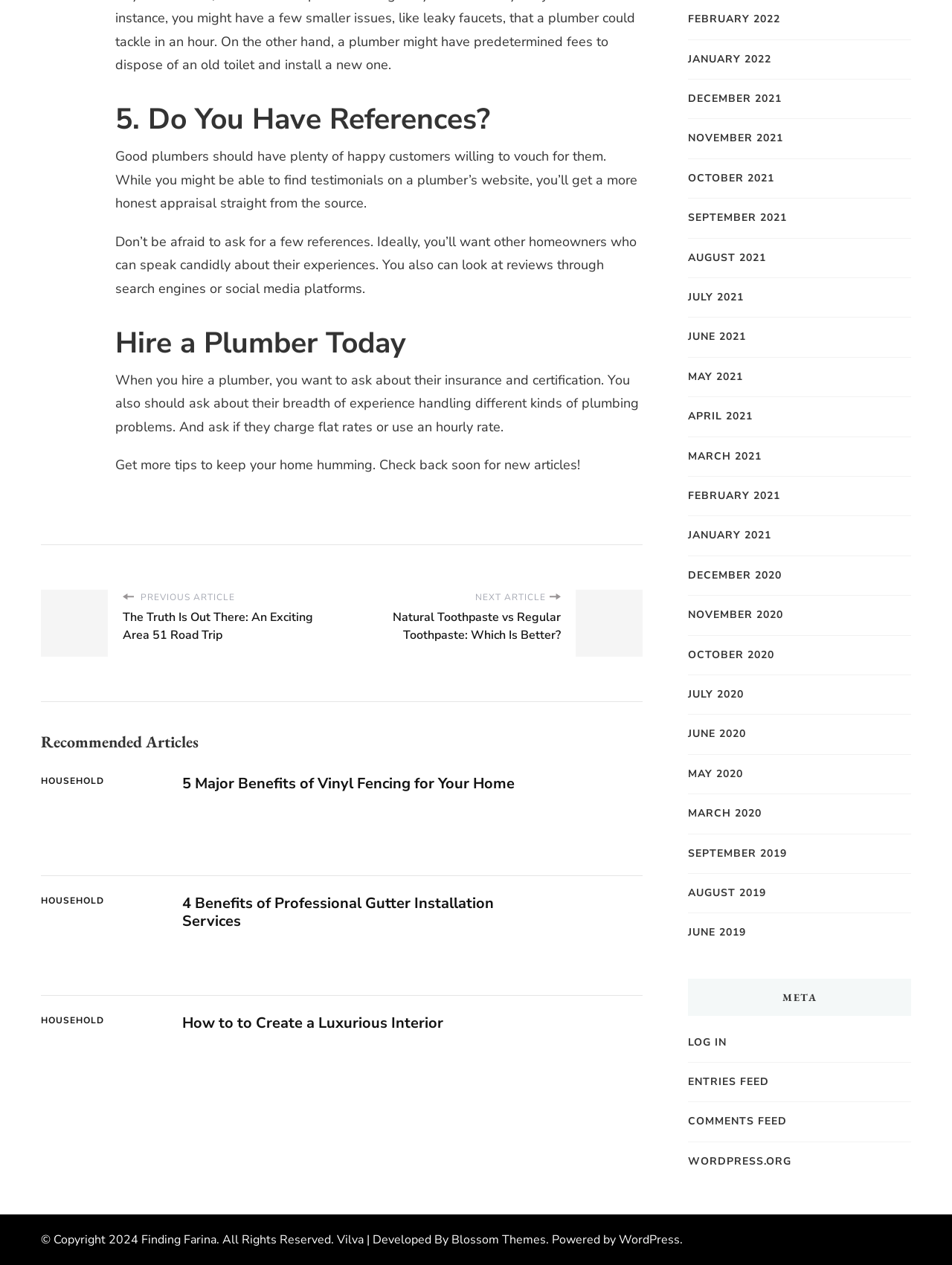Kindly provide the bounding box coordinates of the section you need to click on to fulfill the given instruction: "Click on the 'NEXT ARTICLE Natural Toothpaste vs Regular Toothpaste: Which Is Better?' link".

[0.359, 0.466, 0.605, 0.519]